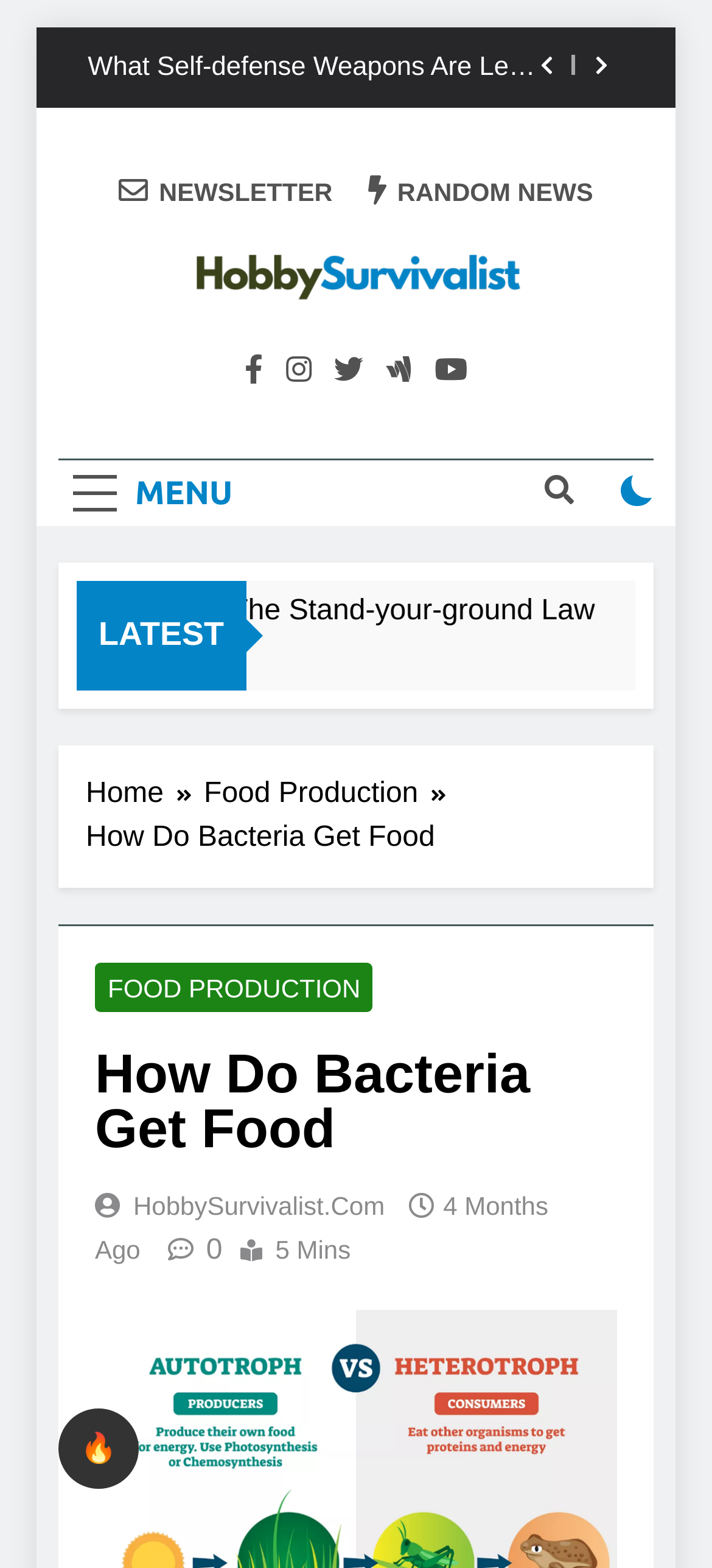Locate the bounding box of the UI element described in the following text: "parent_node: HobbySurvivalist.Com".

[0.244, 0.161, 0.756, 0.2]